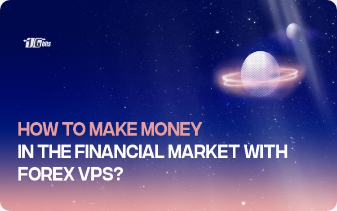Detail every visible element in the image extensively.

The image features a visually striking backdrop that blends rich cosmic colors, transitioning from deep blue at the top to a warm, soft gradient towards the bottom. A prominent question is boldly displayed in white and pink typography, reading: "HOW TO MAKE MONEY IN THE FINANCIAL MARKET WITH FOREX VPS?" This intriguing title invites viewers to explore the potential of utilizing Forex Virtual Private Servers (VPS) for financial success. Accompanying the text is an ethereal visual element resembling a planet with a ring, suggesting a theme of exploration and innovation in the financial realm, underscoring the futuristic and tech-driven nature of Forex trading.